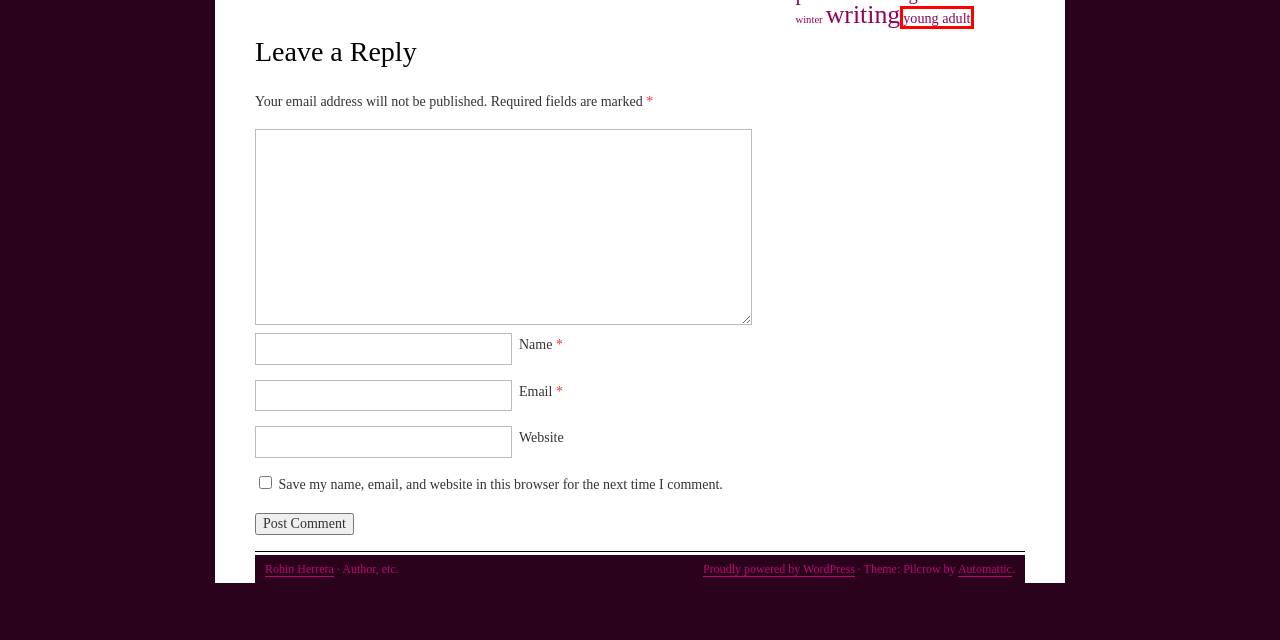A screenshot of a webpage is provided, featuring a red bounding box around a specific UI element. Identify the webpage description that most accurately reflects the new webpage after interacting with the selected element. Here are the candidates:
A. Blog Tool, Publishing Platform, and CMS – WordPress.org
B. Automattic – Making the web a better place
C. Oregon Book Awards | Robin Herrera
D. nicky | Robin Herrera
E. latin@s in kid lit reading challenge | Robin Herrera
F. young adult | Robin Herrera
G. delilah | Robin Herrera
H. carly | Robin Herrera

F